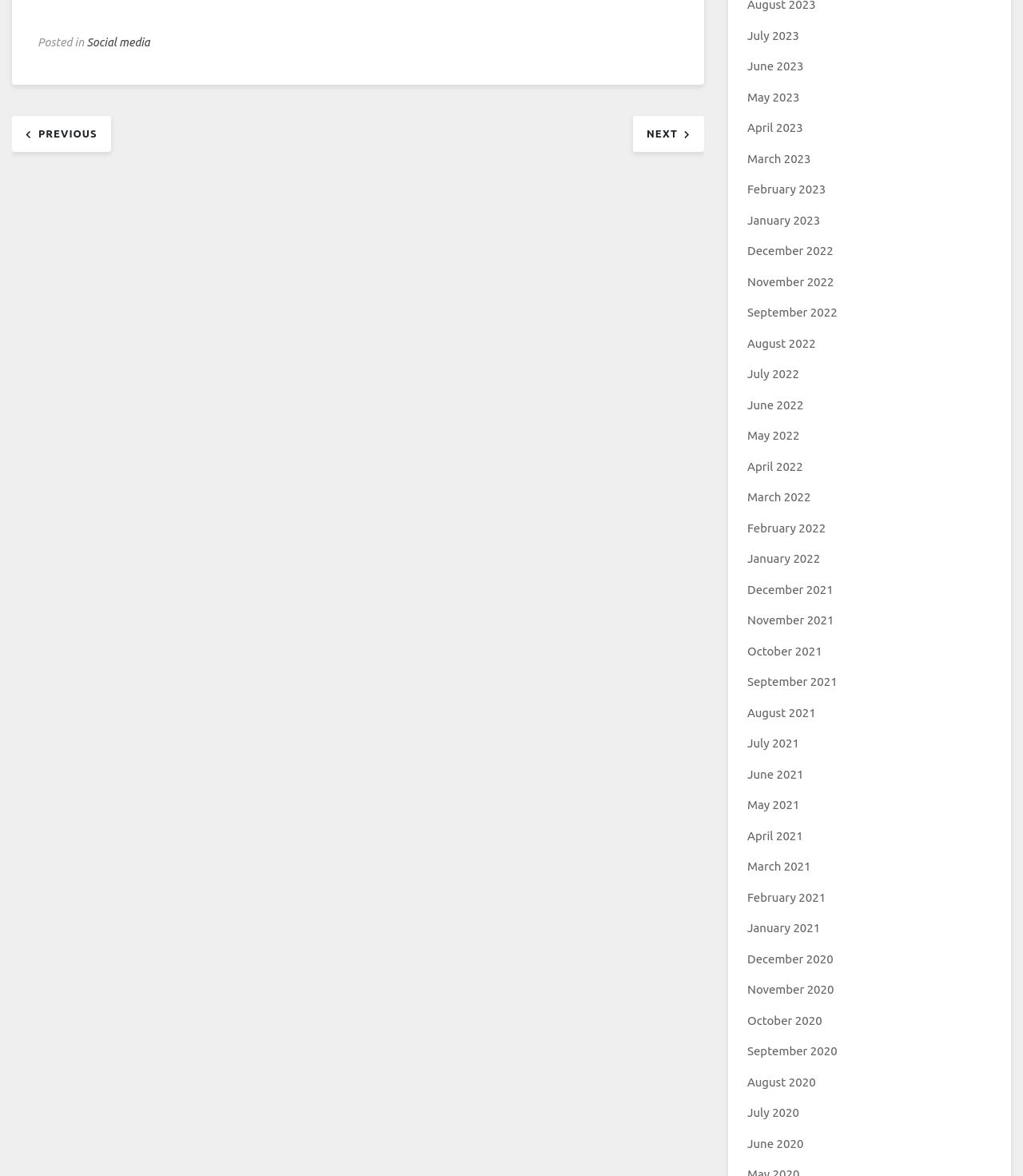Identify the bounding box coordinates of the clickable region required to complete the instruction: "visit social media page". The coordinates should be given as four float numbers within the range of 0 and 1, i.e., [left, top, right, bottom].

[0.085, 0.031, 0.147, 0.042]